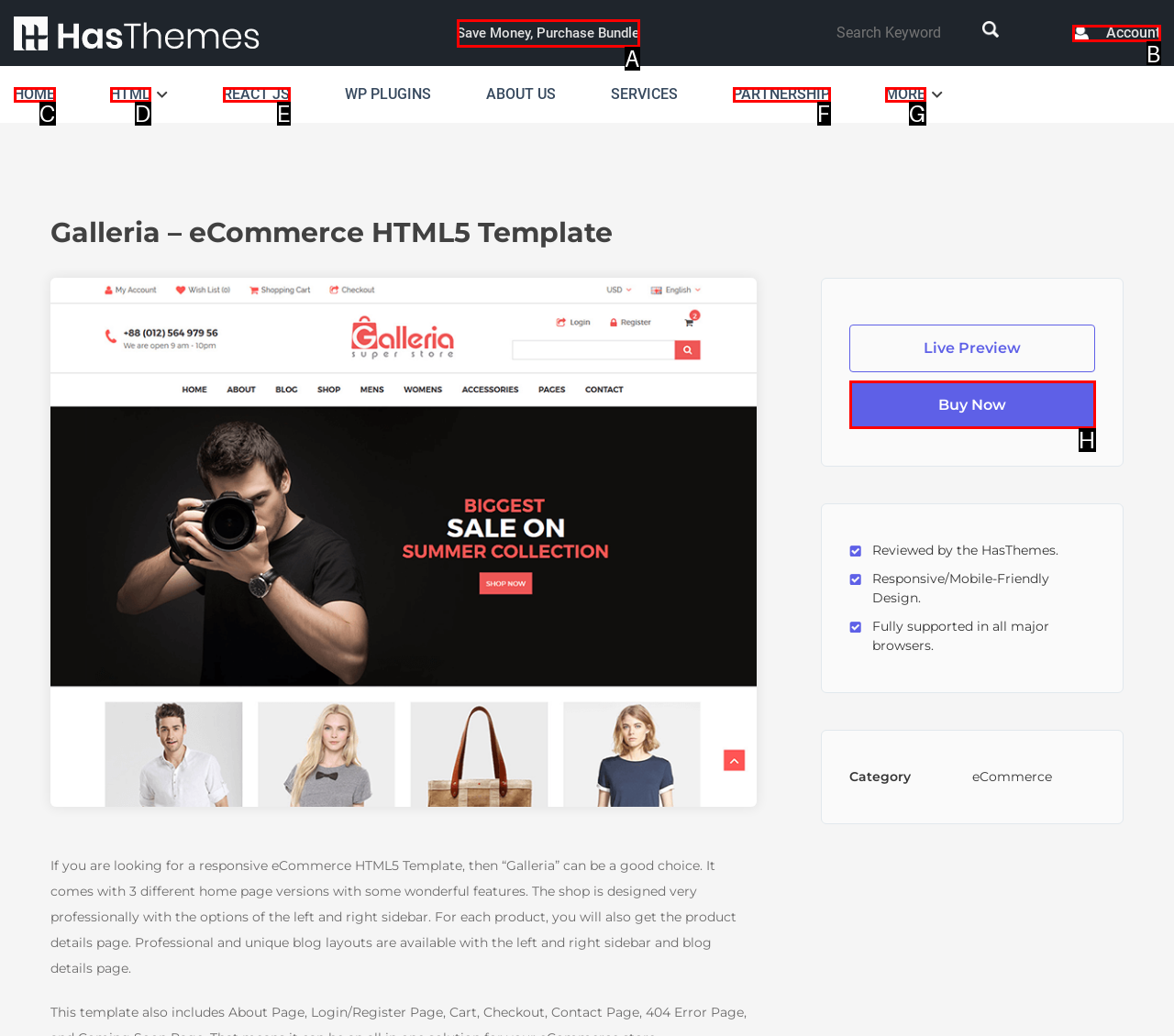Choose the option that matches the following description: Buy Now
Answer with the letter of the correct option.

H